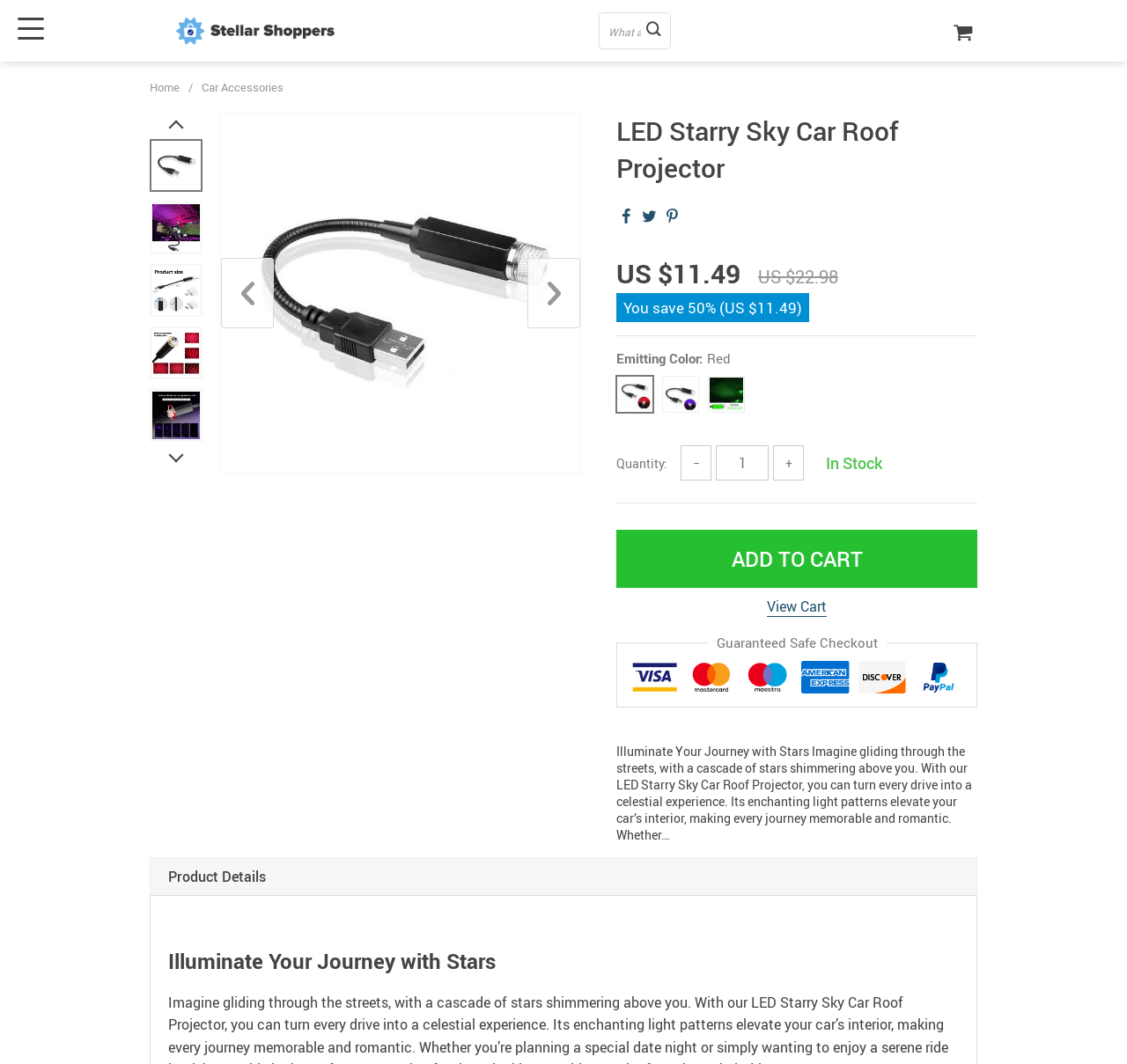What is the minimum quantity of the LED Starry Sky Car Roof Projector that can be purchased?
Refer to the image and provide a thorough answer to the question.

I found the minimum quantity by looking at the spinbutton below the 'Quantity:' text, which has a minimum value of 1.